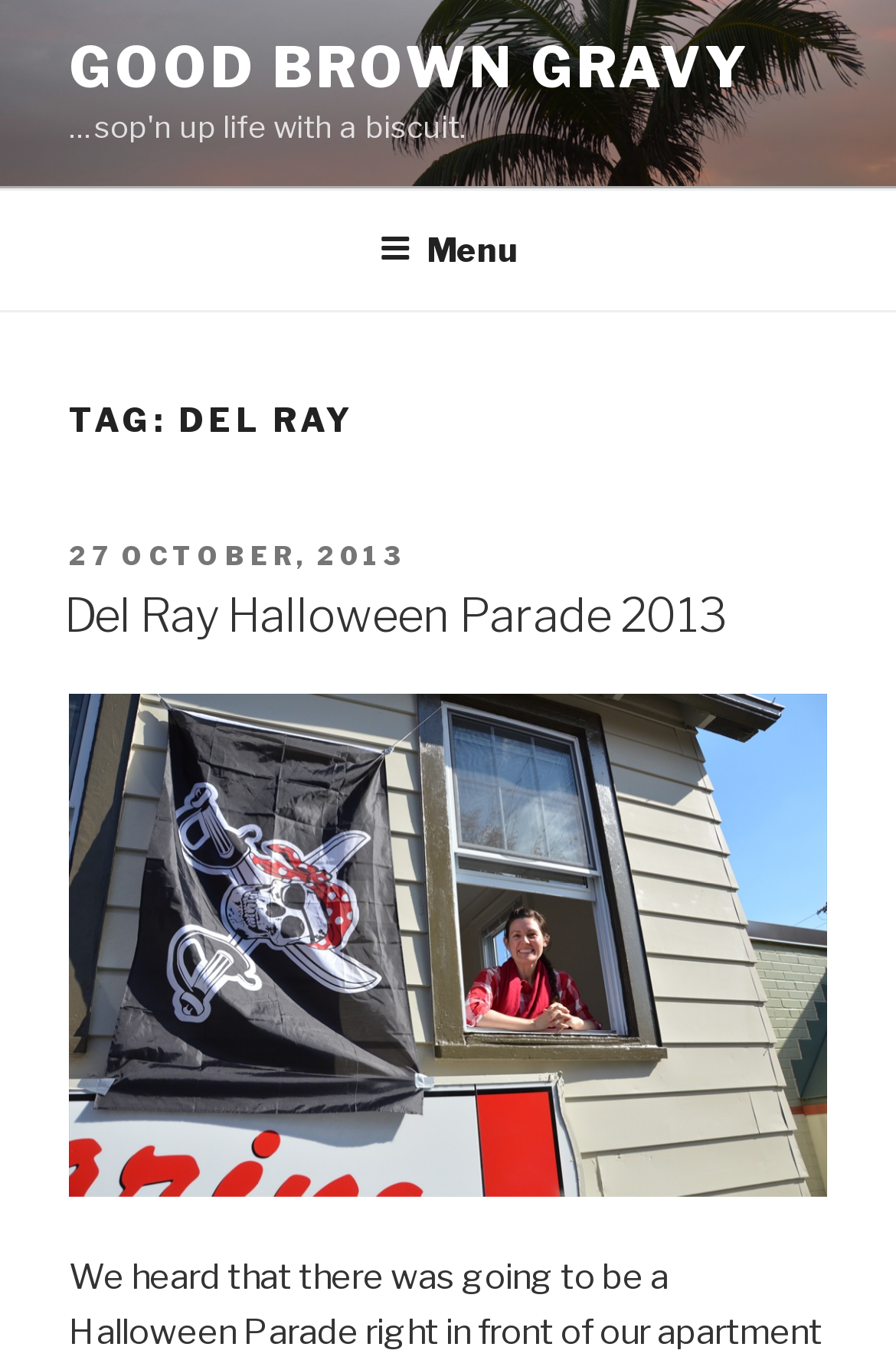Please provide a comprehensive answer to the question based on the screenshot: What is the type of the 'Del Ray Halloween Parade' element?

I found the type of the element by looking at the 'Del Ray Halloween Parade' element, which is an image.